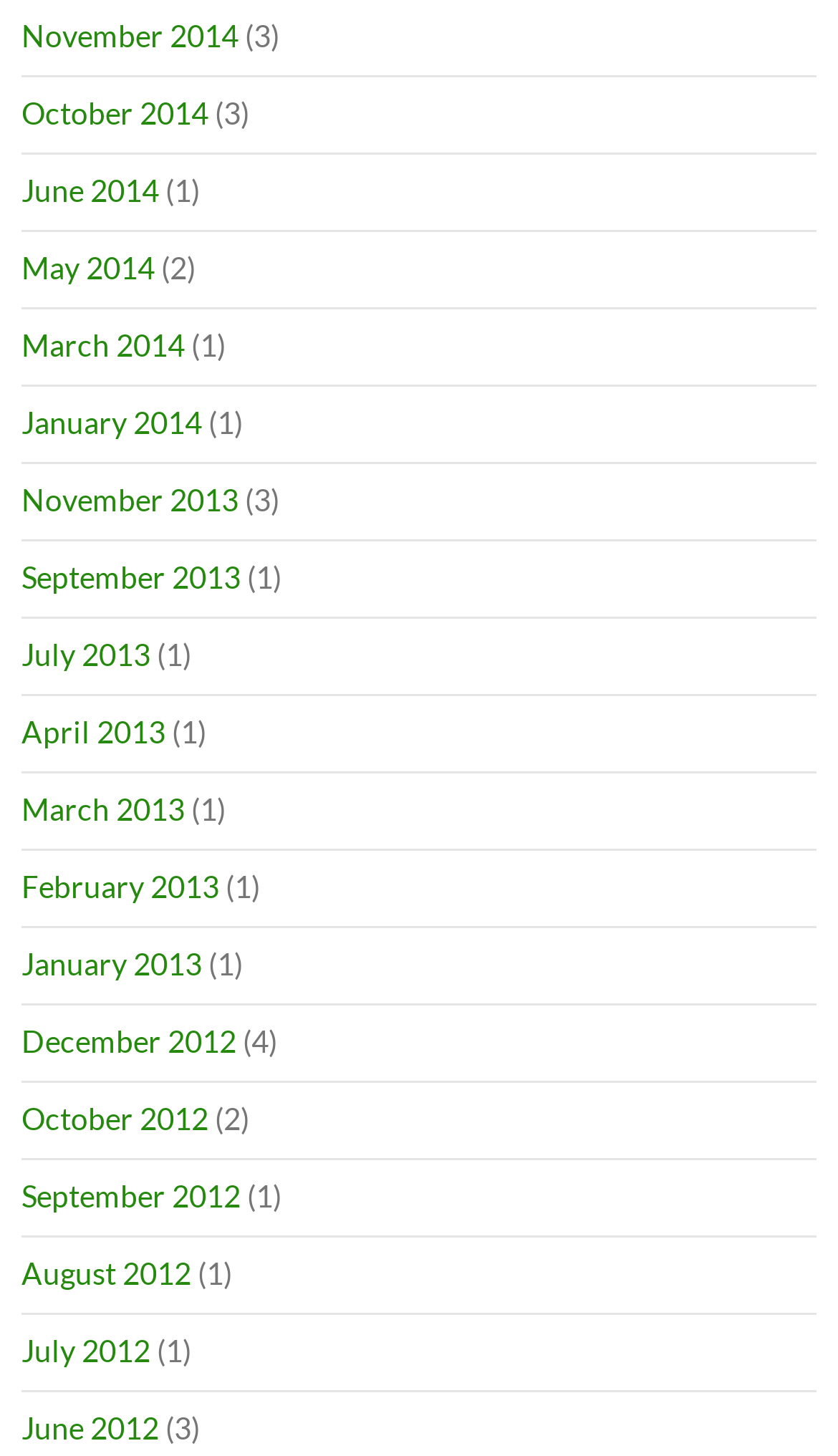Determine the bounding box coordinates of the clickable region to follow the instruction: "View January 2013".

[0.026, 0.65, 0.241, 0.675]